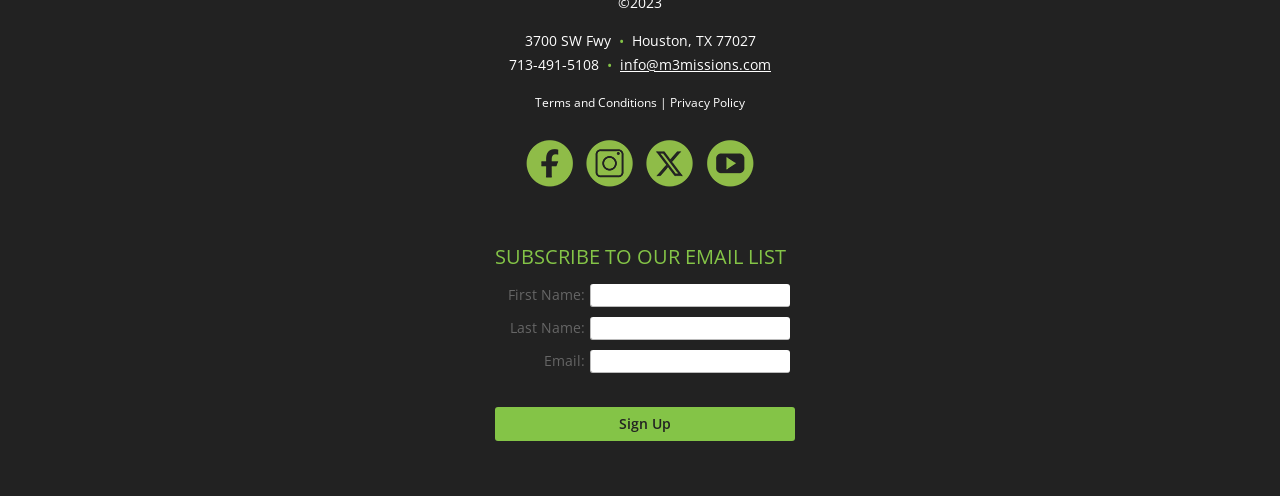Locate the bounding box coordinates of the UI element described by: "parent_node: First Name: name="inp_3"". Provide the coordinates as four float numbers between 0 and 1, formatted as [left, top, right, bottom].

[0.461, 0.706, 0.617, 0.753]